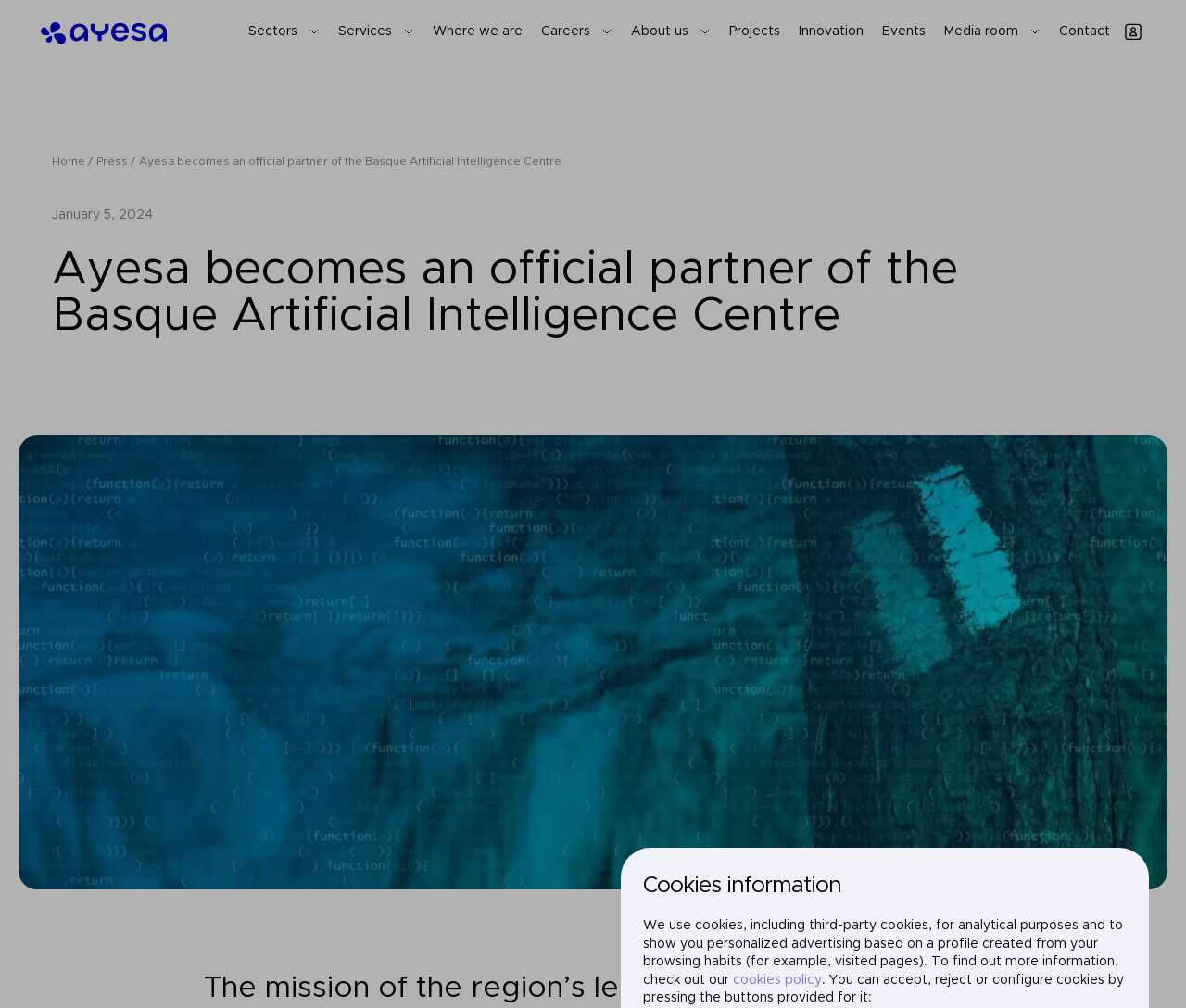Examine the image carefully and respond to the question with a detailed answer: 
How many links are there in the footer section of the webpage?

The answer can be found by counting the number of links in the footer section of the webpage, which are 'Home', 'Press', 'Ayesa becomes an official partner of the Basque Artificial Intelligence Centre', 'Cookies information', and 'cookies policy'.